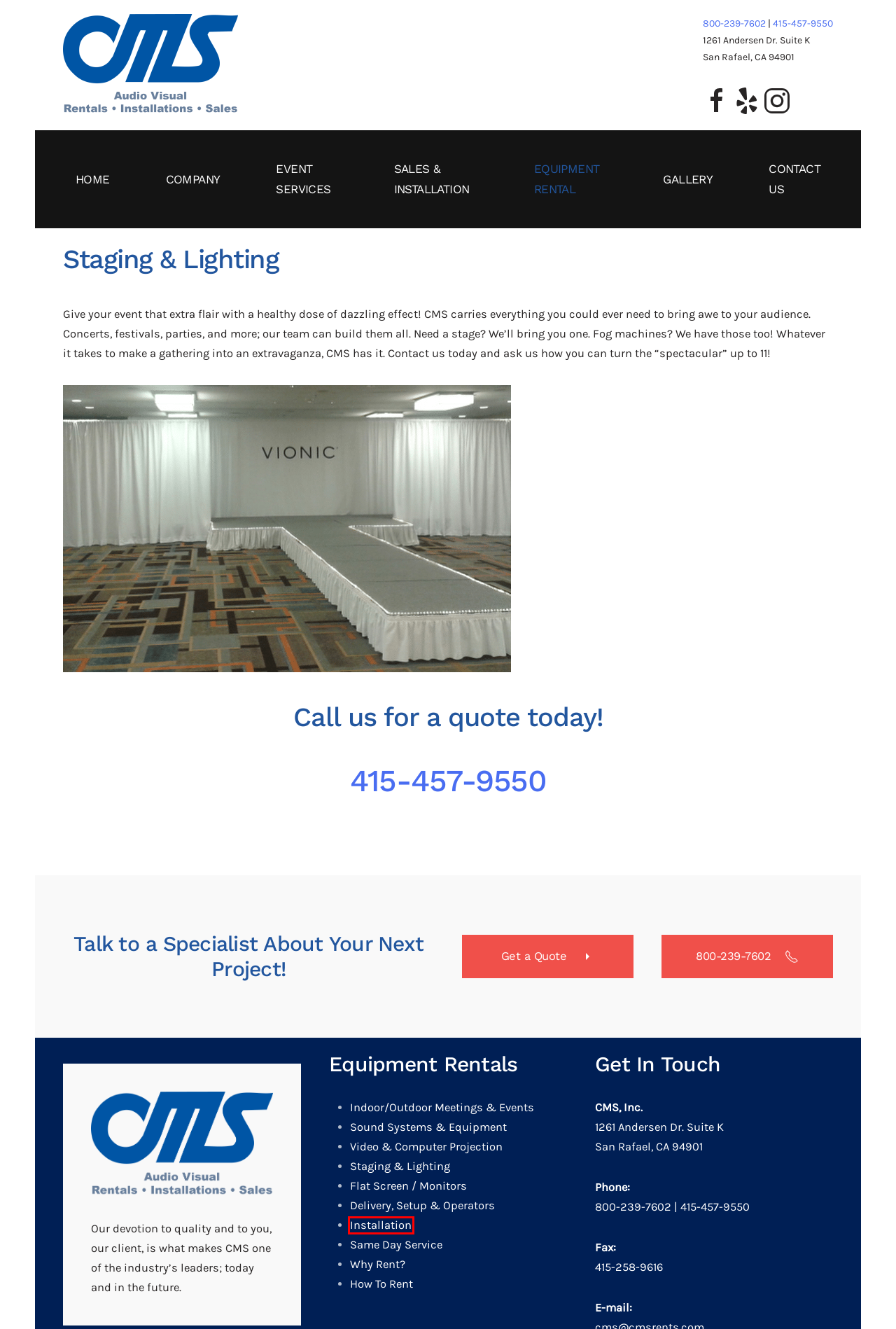Given a screenshot of a webpage with a red rectangle bounding box around a UI element, select the best matching webpage description for the new webpage that appears after clicking the highlighted element. The candidate descriptions are:
A. Event Services - Corporate Media Systems, Inc.
B. Sound Systems & Equipment - Corporate Media Systems, Inc.
C. Same Day Service - Corporate Media Systems, Inc.
D. AV Sales & Installation - Corporate Media Systems, Inc.
E. About Us - Corporate Media Systems, Inc.
F. Contact Us - Corporate Media Systems, Inc.
G. Corporate Media Systems, Inc. | Audio Visual Equipment & Services
H. Installation - Corporate Media Systems, Inc.

H